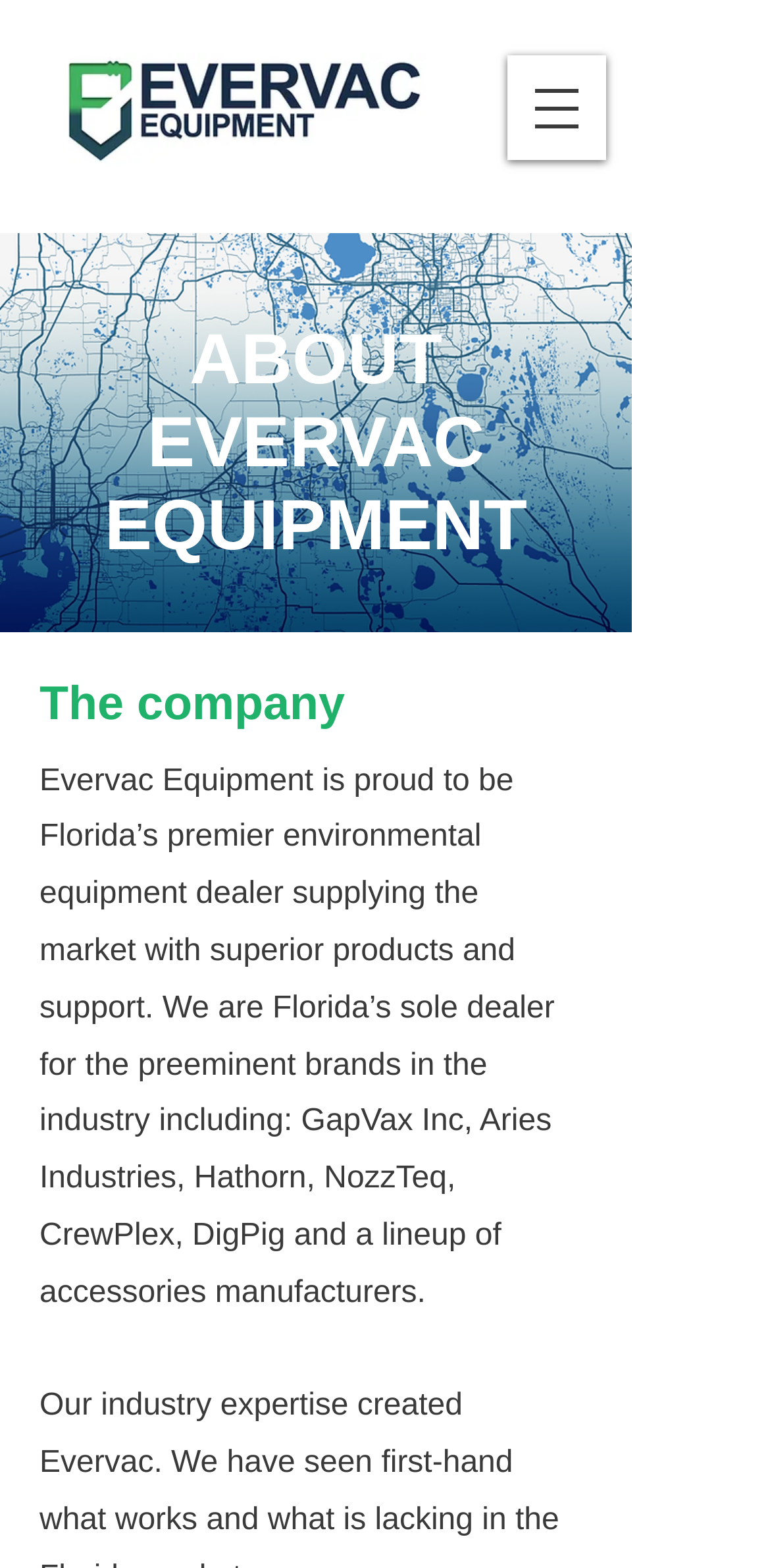How many brands are mentioned in the company description? Examine the screenshot and reply using just one word or a brief phrase.

7